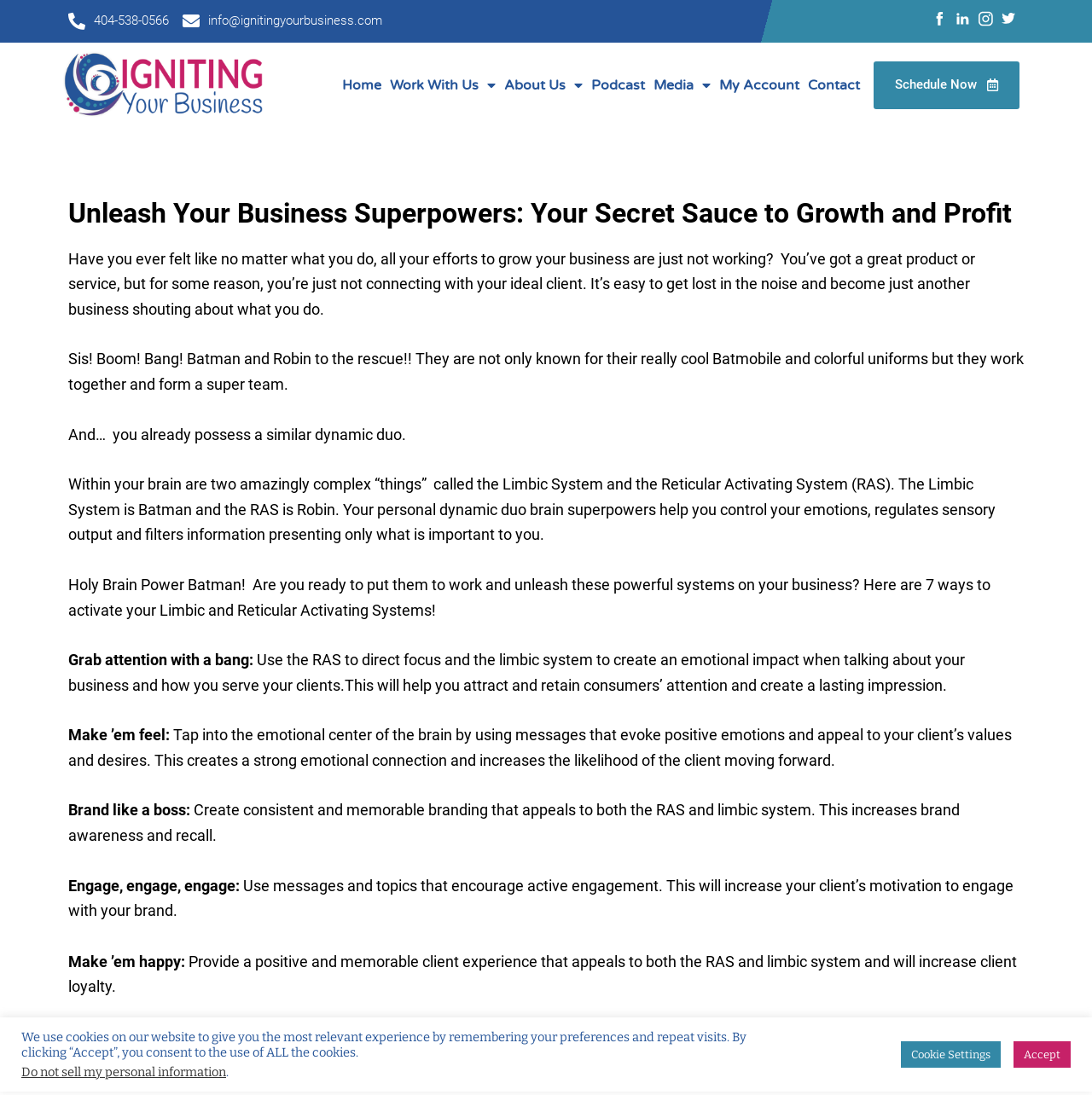What is the phone number to contact?
Look at the image and respond to the question as thoroughly as possible.

The phone number to contact is found in the top section of the webpage, where it is listed as a link with the text '404-538-0566'.